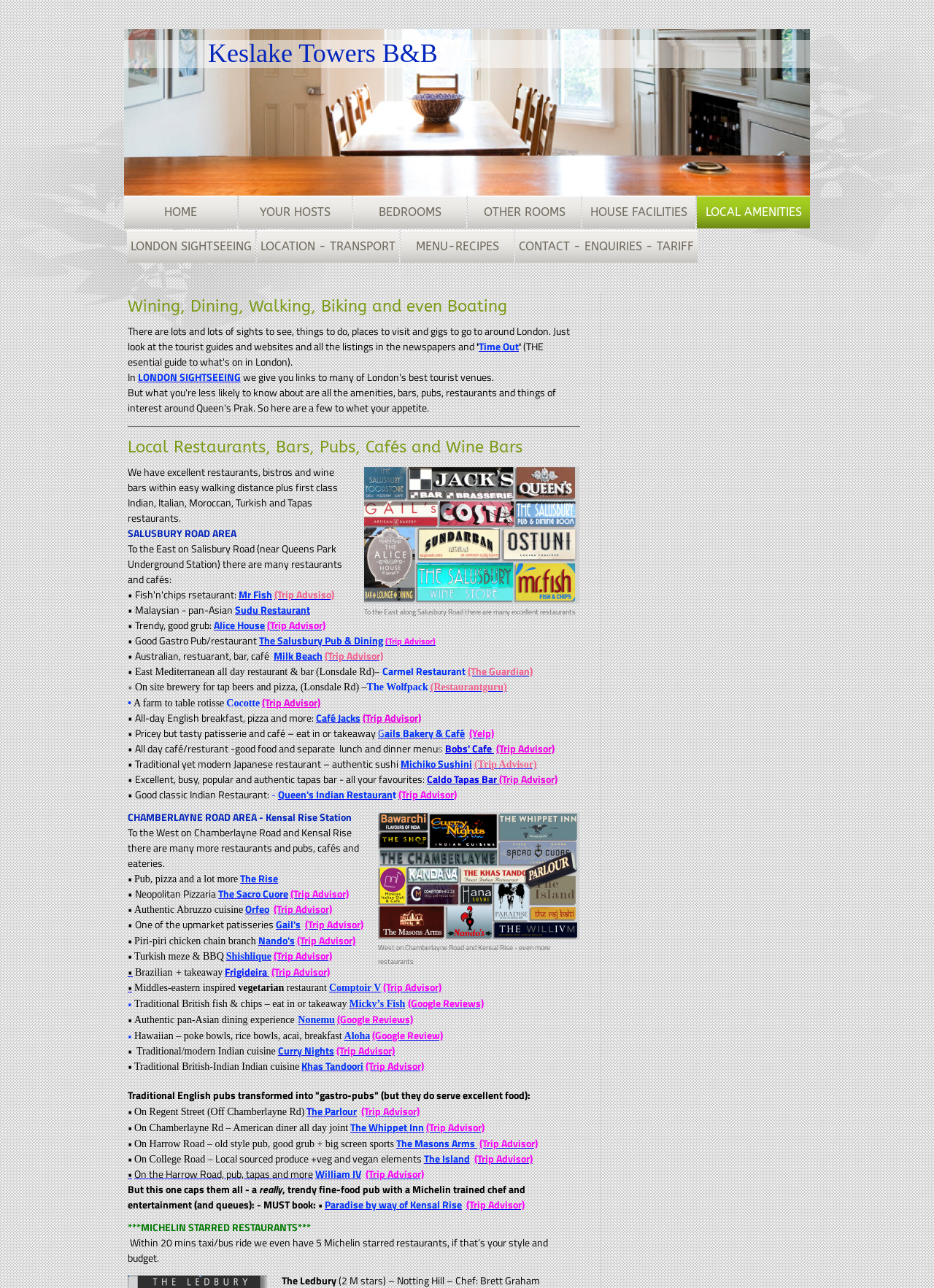Find the bounding box coordinates of the clickable area that will achieve the following instruction: "Read about Wining, Dining, Walking, Biking and even Boating".

[0.137, 0.231, 0.621, 0.245]